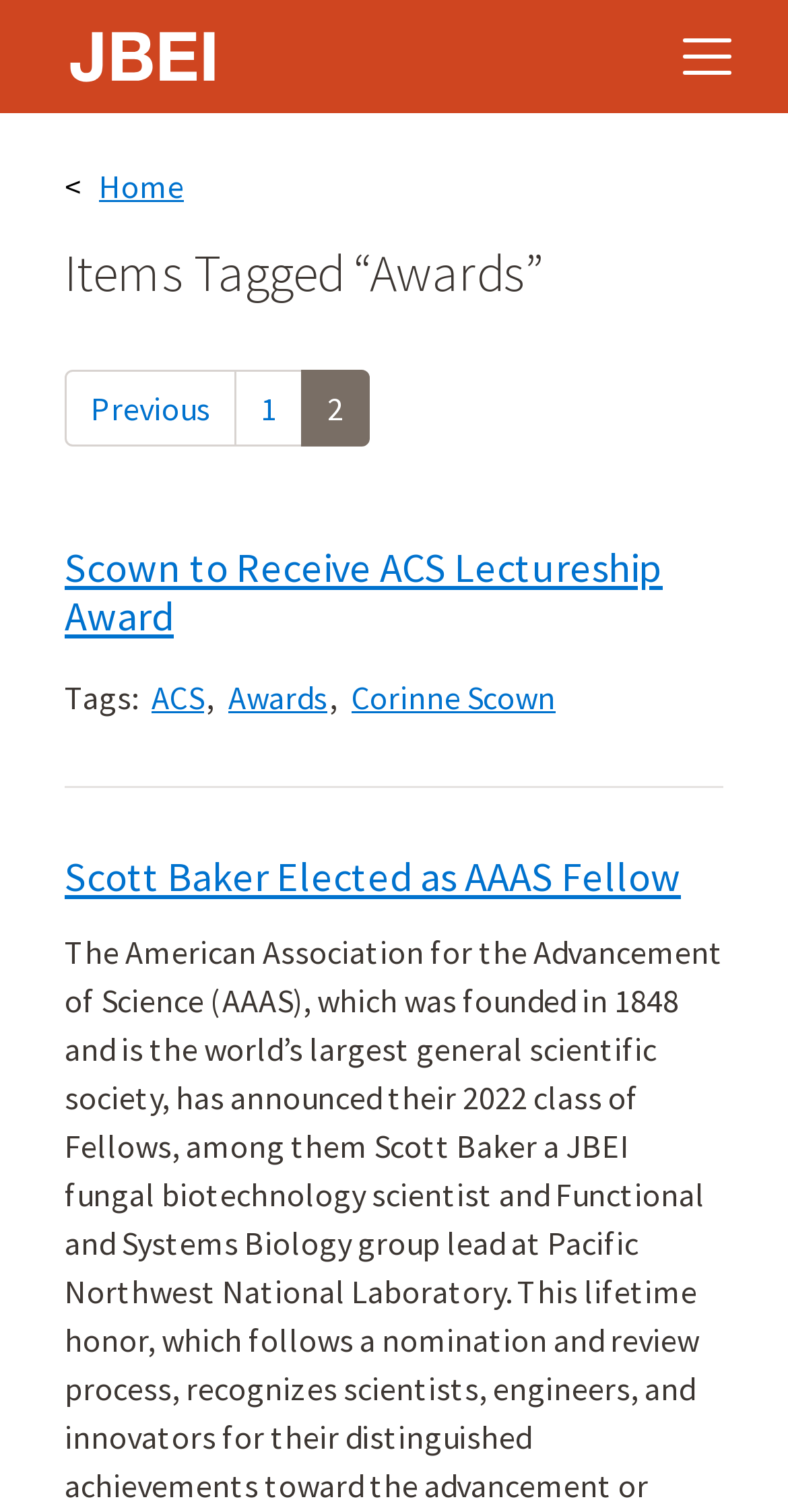Give a detailed account of the webpage, highlighting key information.

The webpage is about the Joint BioEnergy Institute, specifically showcasing awards archives. At the top left, there is a link to skip to the main content. Next to it, a link to the home page is accompanied by an image. A primary navigation menu spans across the top of the page. 

Below the navigation menu, a breadcrumbs navigation section displays the current page's location, with a link to the home page. The main content area is headed by a title "Items Tagged “Awards”", which is followed by an archive page navigation section with links to previous pages and page numbers.

The page features two award announcements. The first one, "Scown to Receive ACS Lectureship Award", is accompanied by tags "ACS" and "Awards", as well as a link to the awardee's name, Corinne Scown. The second announcement, "Scott Baker Elected as AAAS Fellow", also has a heading and a link to the awardee's name, Scott Baker. Both announcements are positioned in the middle of the page, one below the other.